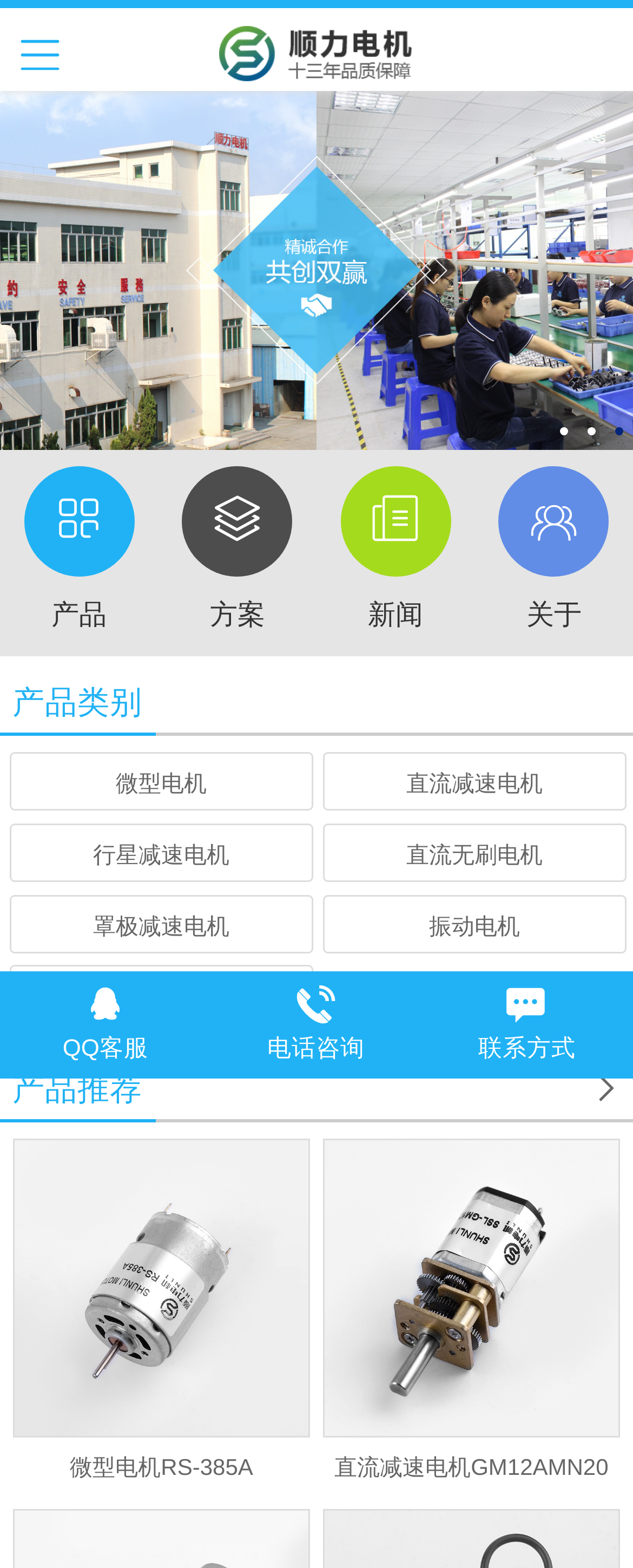Please identify the bounding box coordinates of the area I need to click to accomplish the following instruction: "Check the latest developed products".

[0.147, 0.627, 0.363, 0.644]